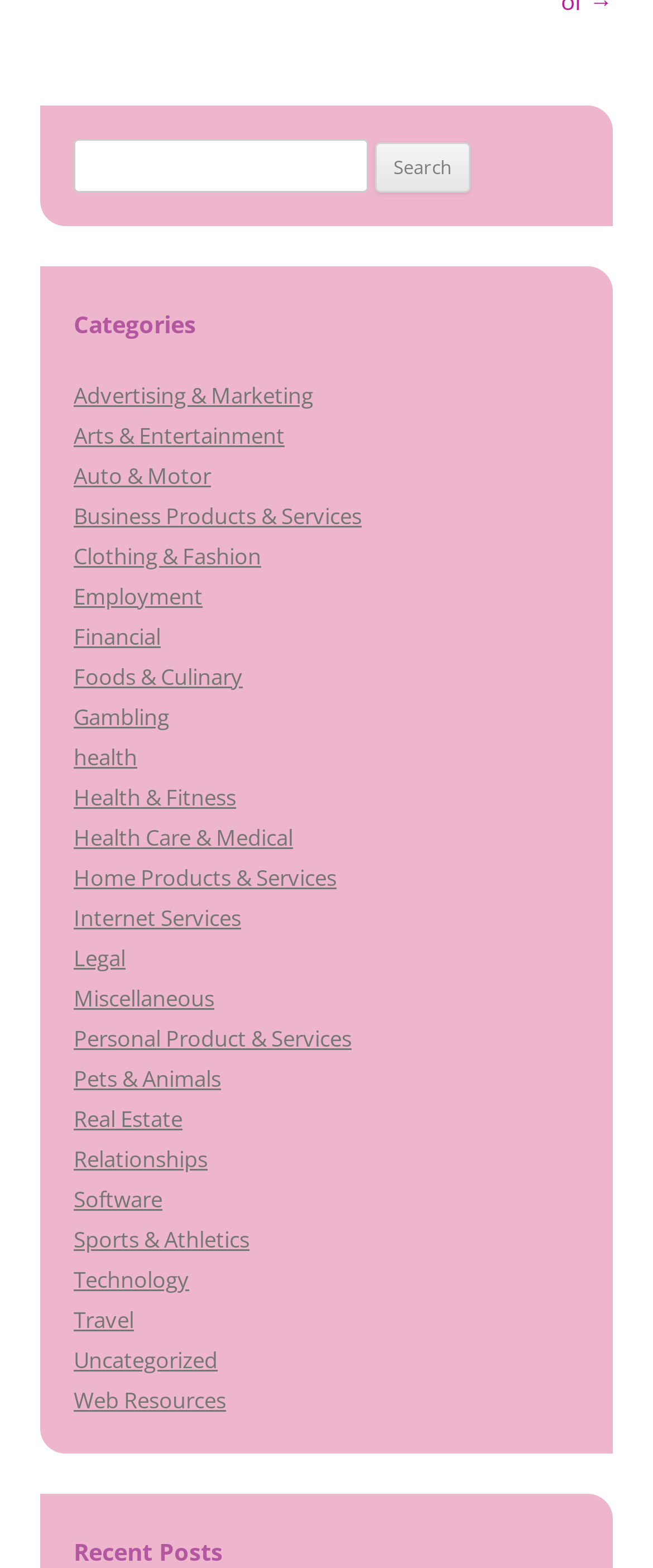How many categories are listed?
Analyze the image and deliver a detailed answer to the question.

I counted the number of links under the 'Categories' heading, and there are 24 links, each representing a category.